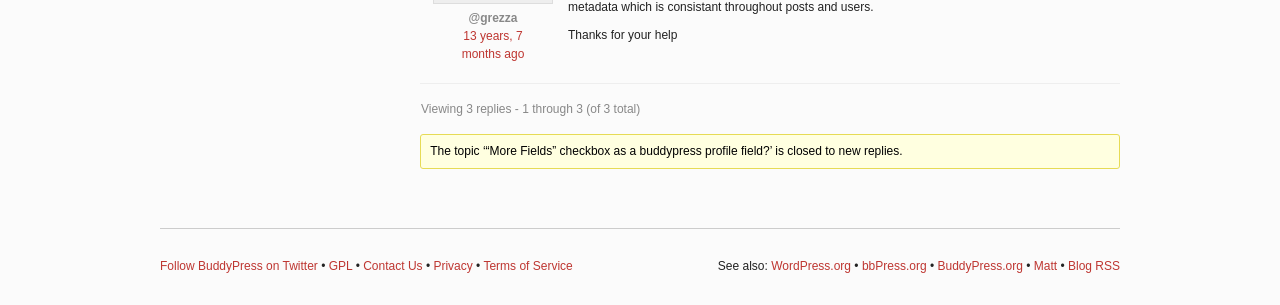Please specify the coordinates of the bounding box for the element that should be clicked to carry out this instruction: "Follow BuddyPress on Twitter". The coordinates must be four float numbers between 0 and 1, formatted as [left, top, right, bottom].

[0.125, 0.849, 0.248, 0.894]